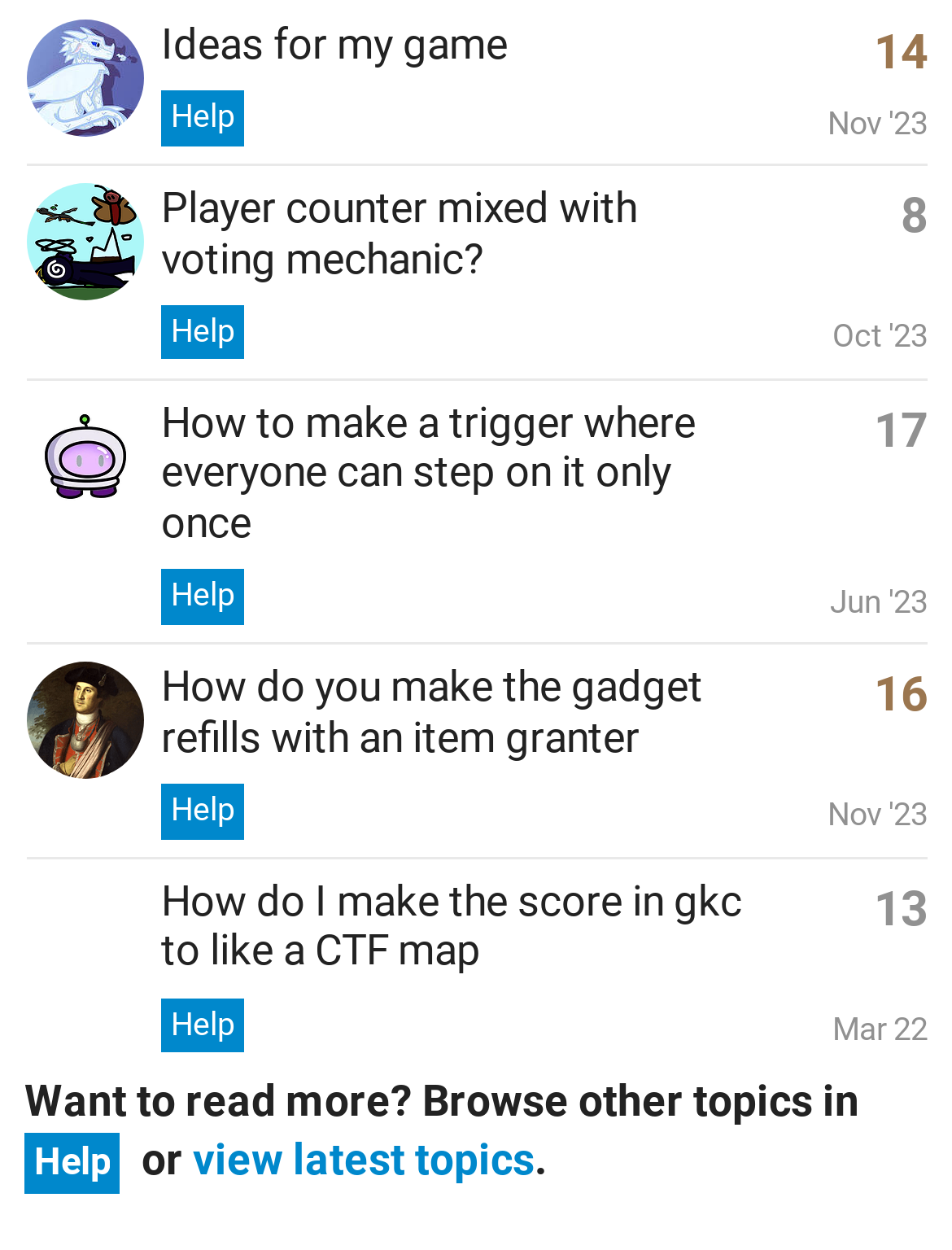Please identify the bounding box coordinates of where to click in order to follow the instruction: "Get help on topic 'Player counter mixed with voting mechanic?'".

[0.169, 0.244, 0.256, 0.288]